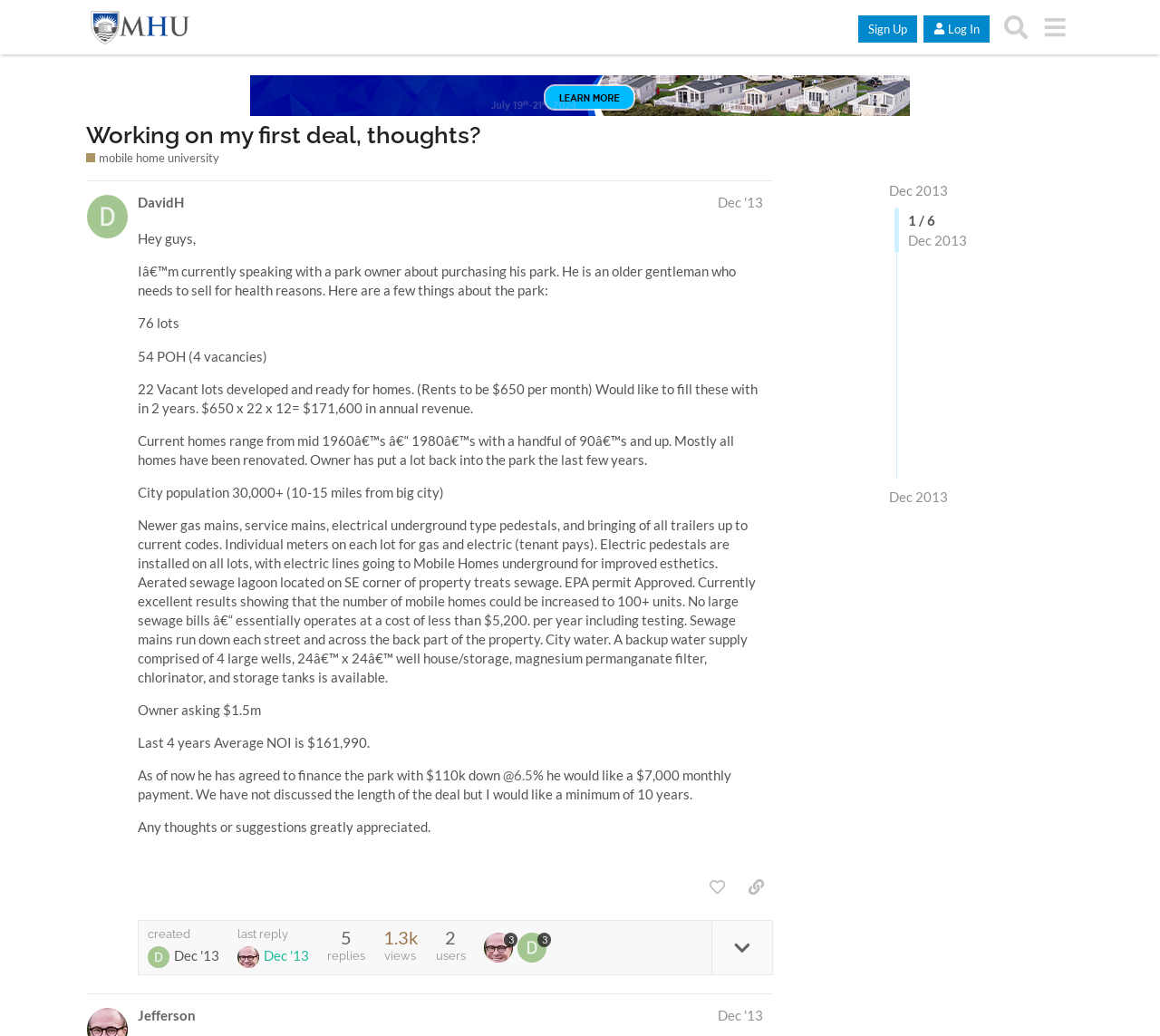Find the bounding box coordinates of the element I should click to carry out the following instruction: "Like this post".

[0.604, 0.841, 0.633, 0.87]